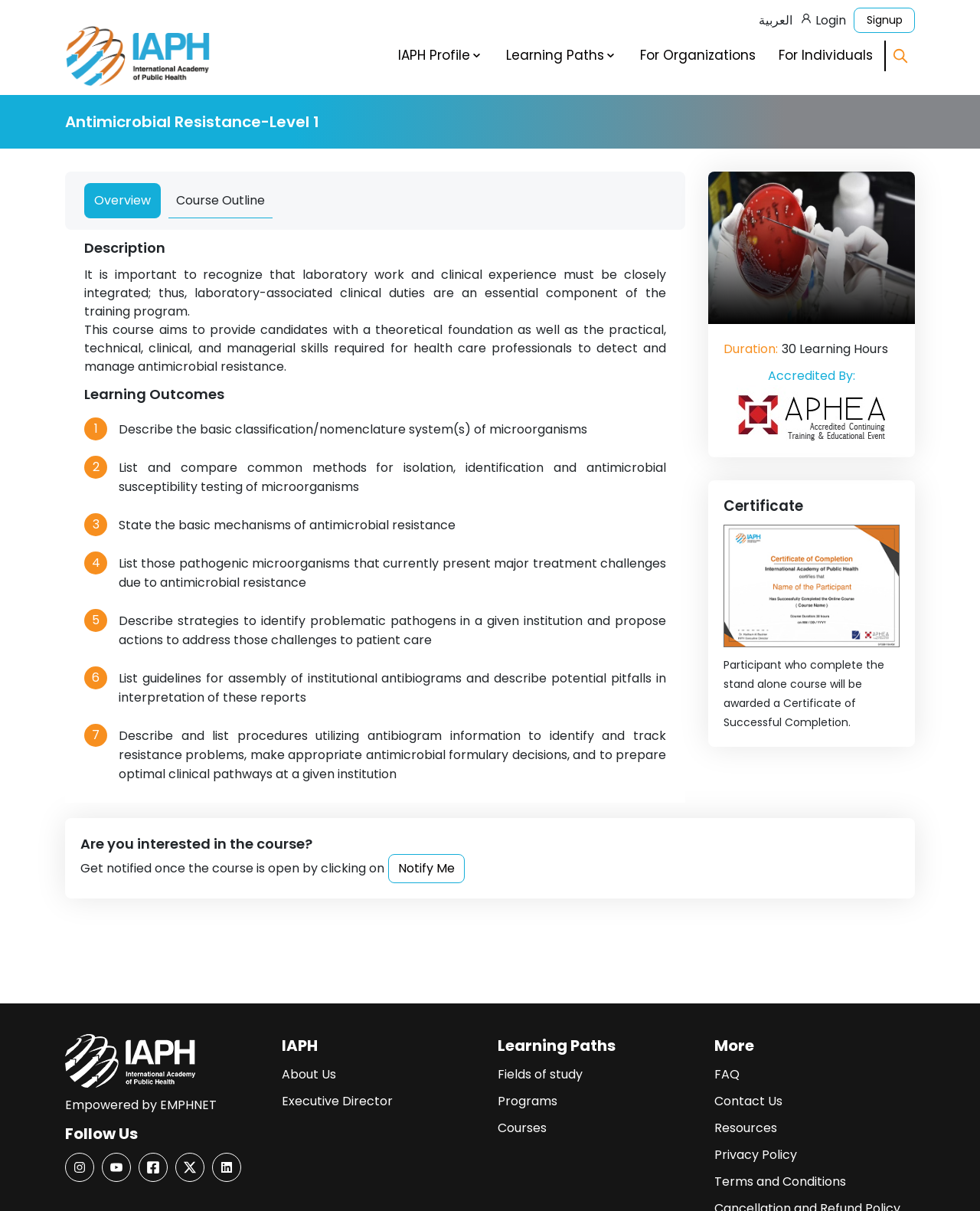What is the duration of the course?
Provide a well-explained and detailed answer to the question.

The duration of the course can be found in the section below the course description, where it says 'Duration: 30'.